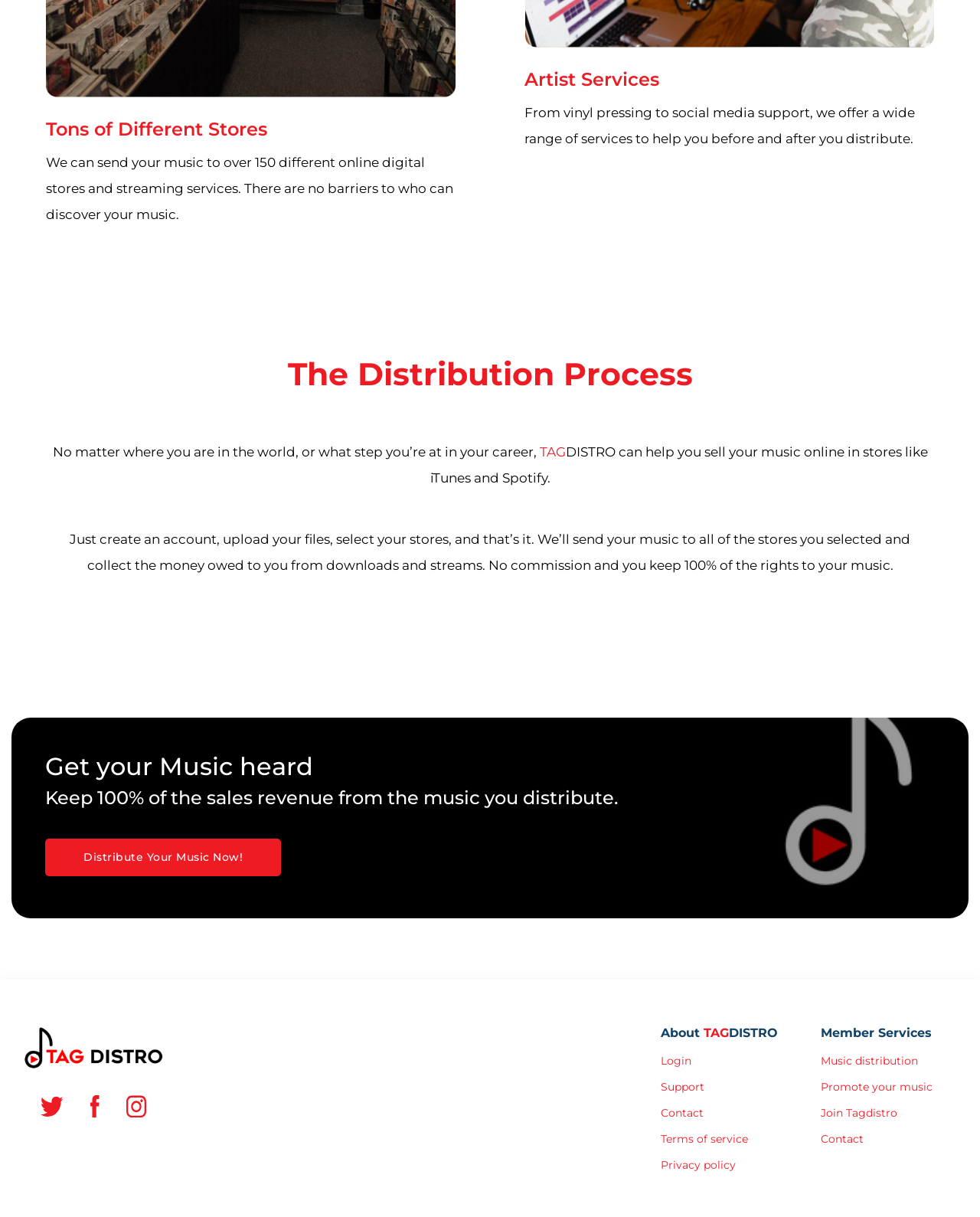What percentage of sales revenue does the artist keep?
Using the image as a reference, give an elaborate response to the question.

The webpage states that the artist keeps 100% of the sales revenue from the music they distribute through TAGDISTRO, with no commission taken.